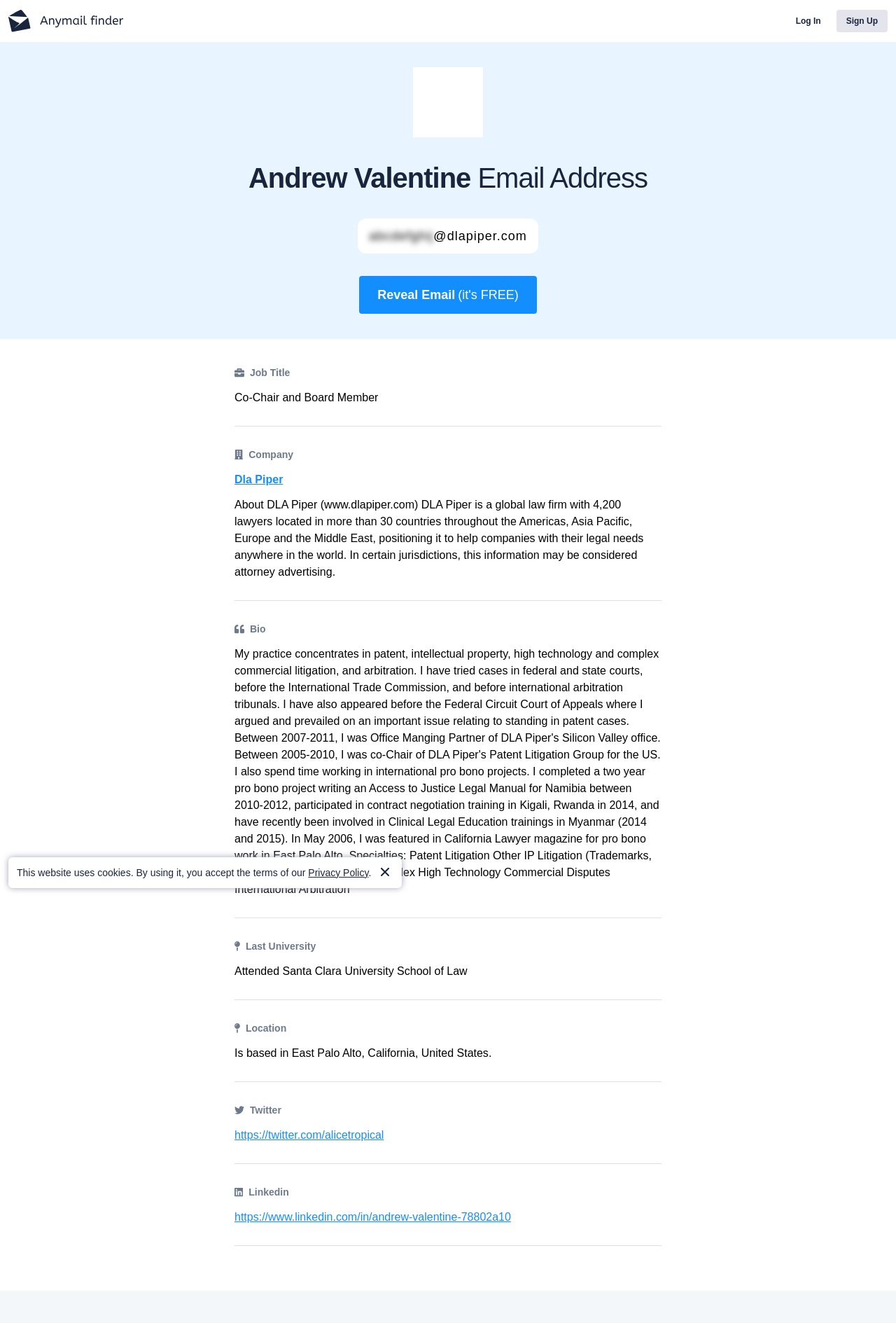Please find the bounding box coordinates of the element's region to be clicked to carry out this instruction: "Click the 'Dla Piper' link".

[0.262, 0.356, 0.738, 0.369]